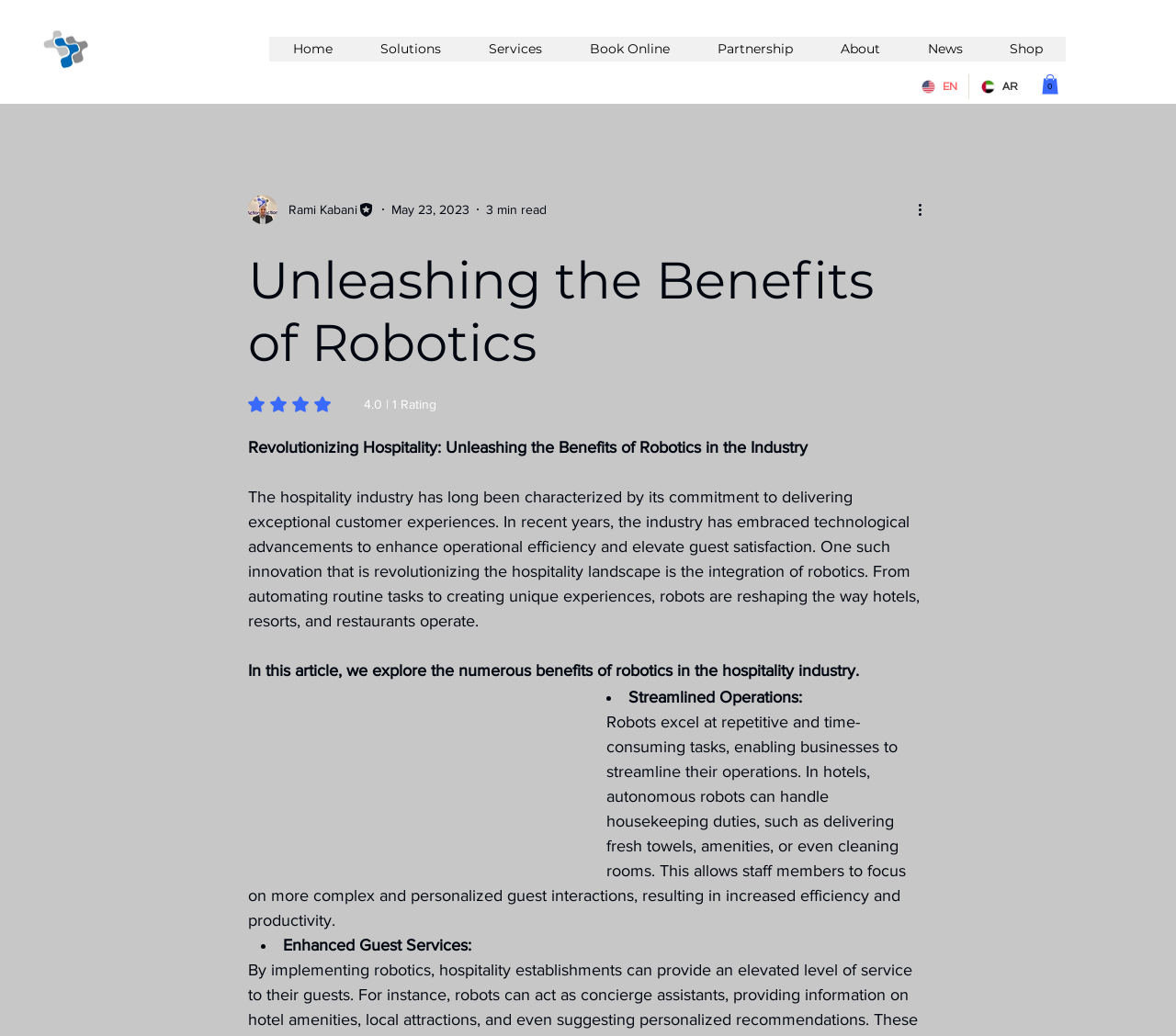Identify the bounding box coordinates of the clickable region necessary to fulfill the following instruction: "Open the Cart". The bounding box coordinates should be four float numbers between 0 and 1, i.e., [left, top, right, bottom].

[0.886, 0.072, 0.9, 0.091]